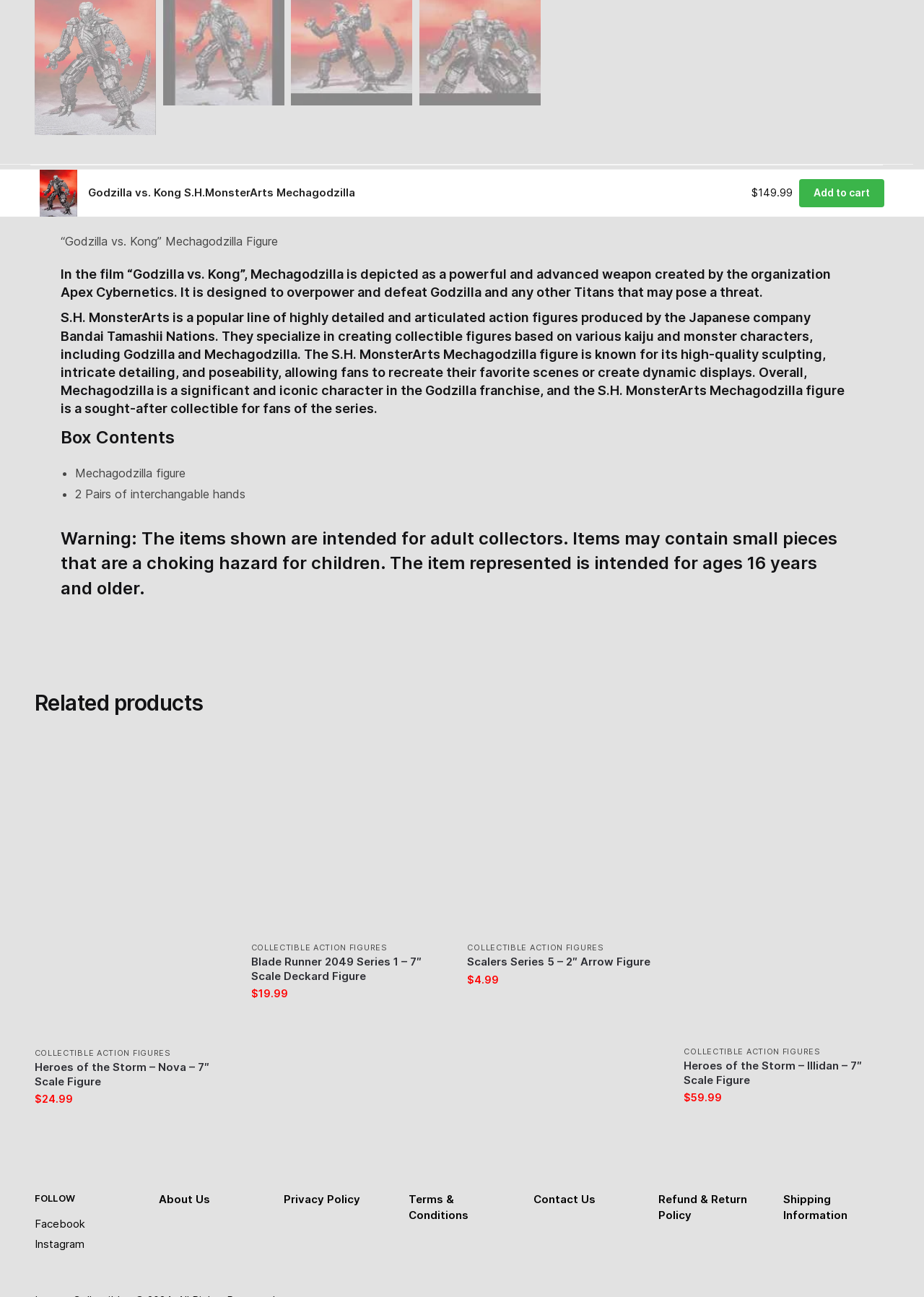Identify the bounding box coordinates for the region to click in order to carry out this instruction: "View product description". Provide the coordinates using four float numbers between 0 and 1, formatted as [left, top, right, bottom].

[0.458, 0.123, 0.53, 0.157]